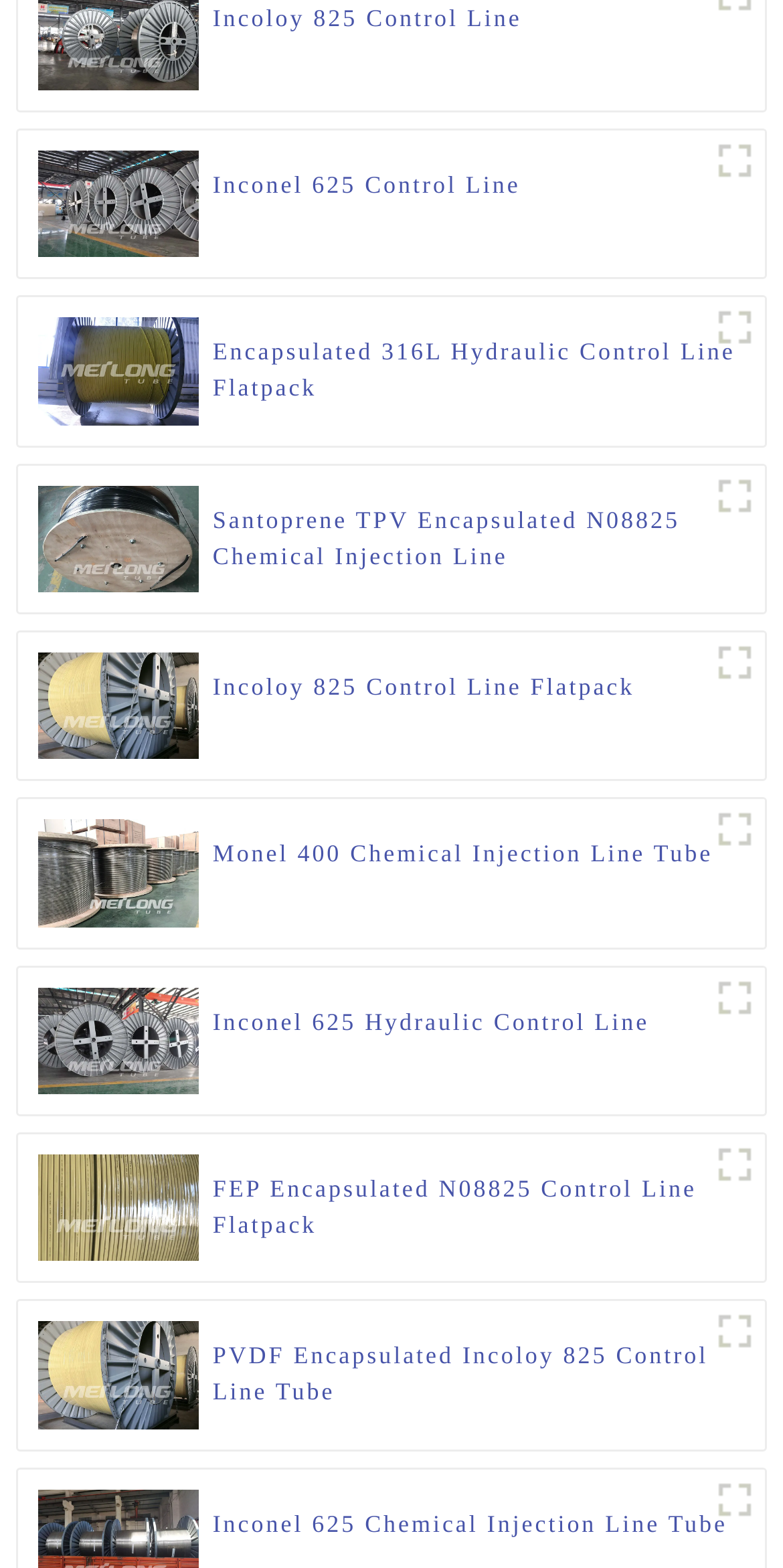Can you determine the bounding box coordinates of the area that needs to be clicked to fulfill the following instruction: "See Santoprene TPV Encapsulated N08825 Chemical Injection Line image"?

[0.048, 0.309, 0.254, 0.378]